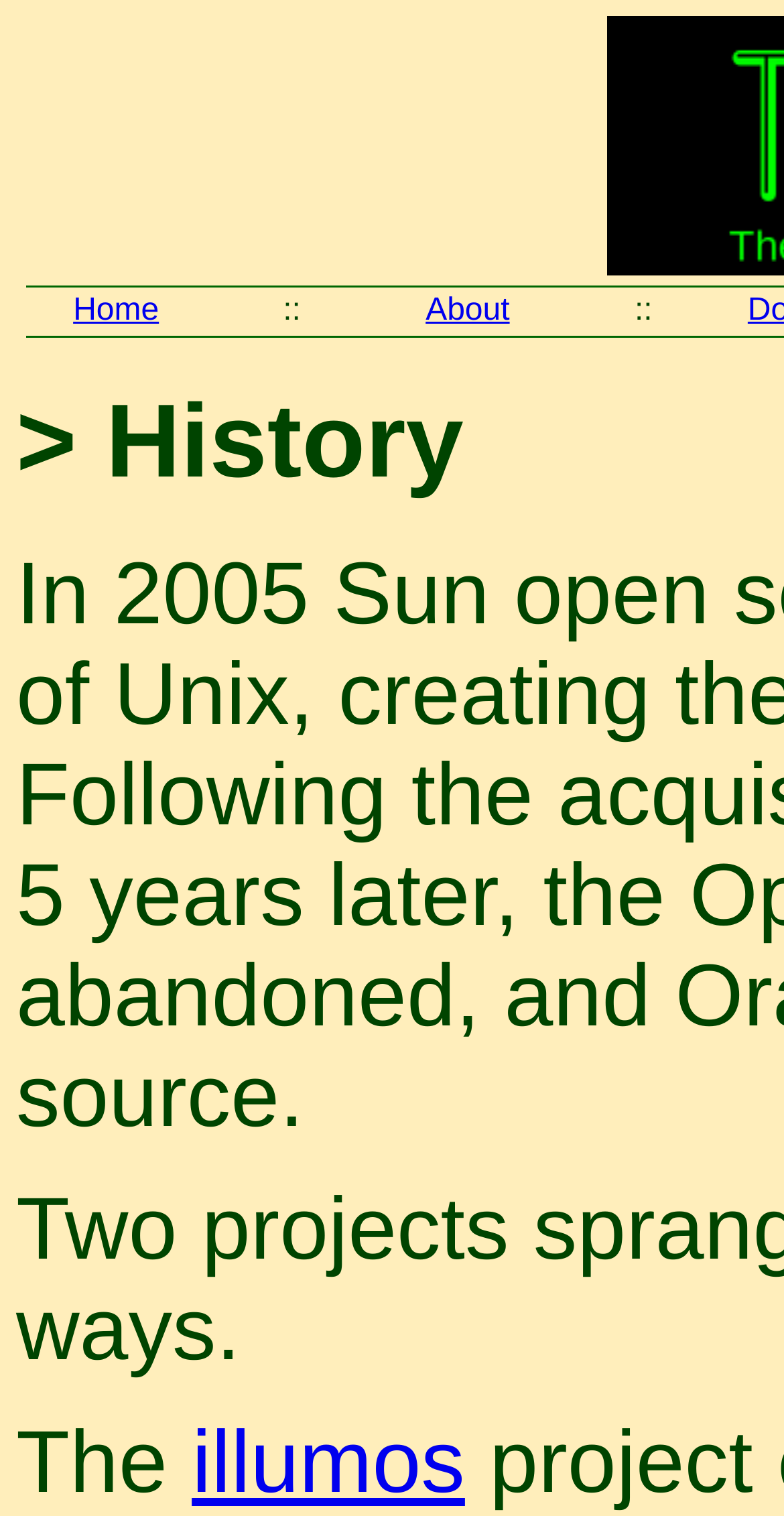Using the element description provided, determine the bounding box coordinates in the format (top-left x, top-left y, bottom-right x, bottom-right y). Ensure that all values are floating point numbers between 0 and 1. Element description: illumos

[0.245, 0.932, 0.593, 0.997]